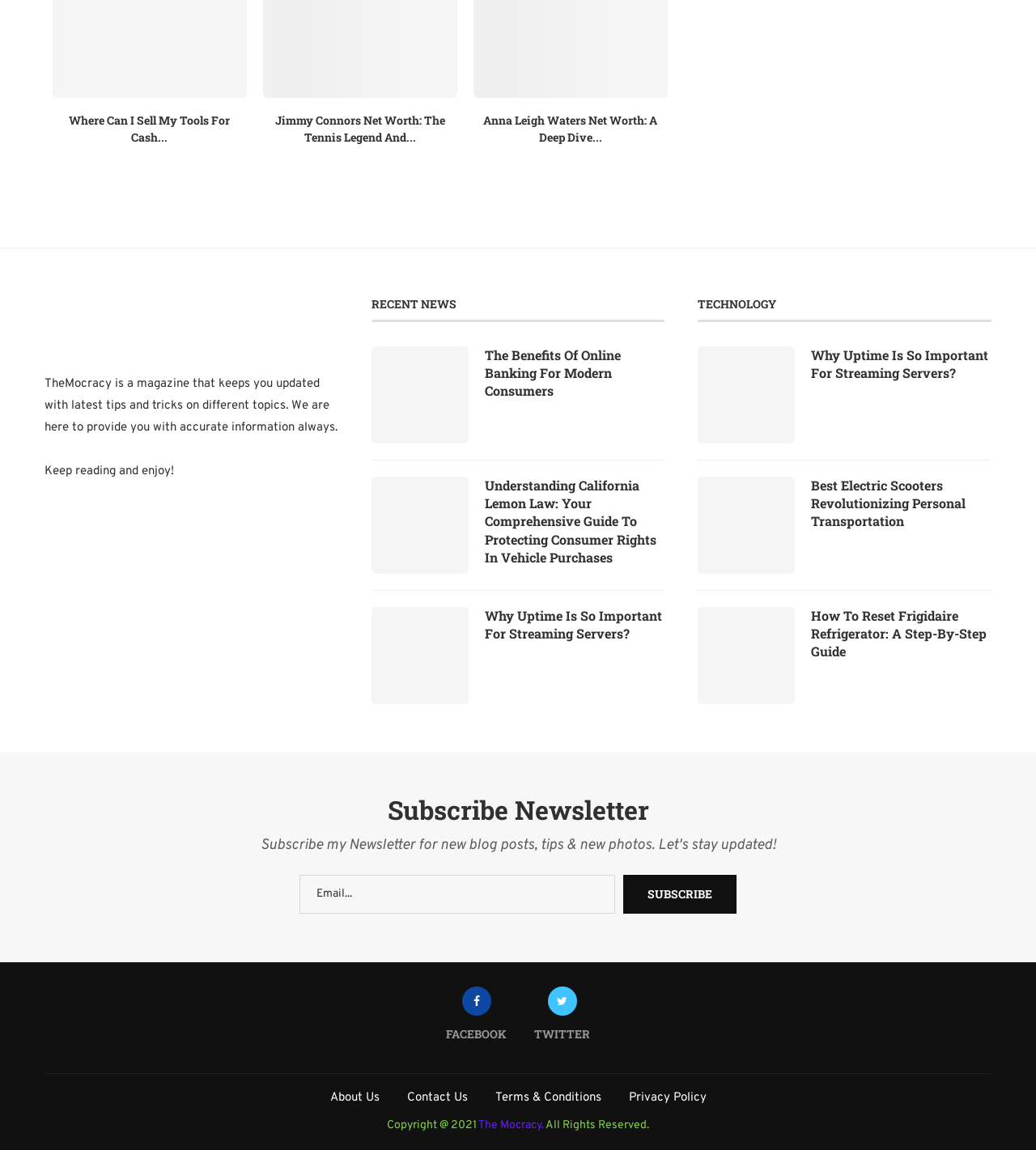Find the bounding box coordinates for the area that must be clicked to perform this action: "Follow The Mocracy on Facebook".

[0.43, 0.858, 0.489, 0.912]